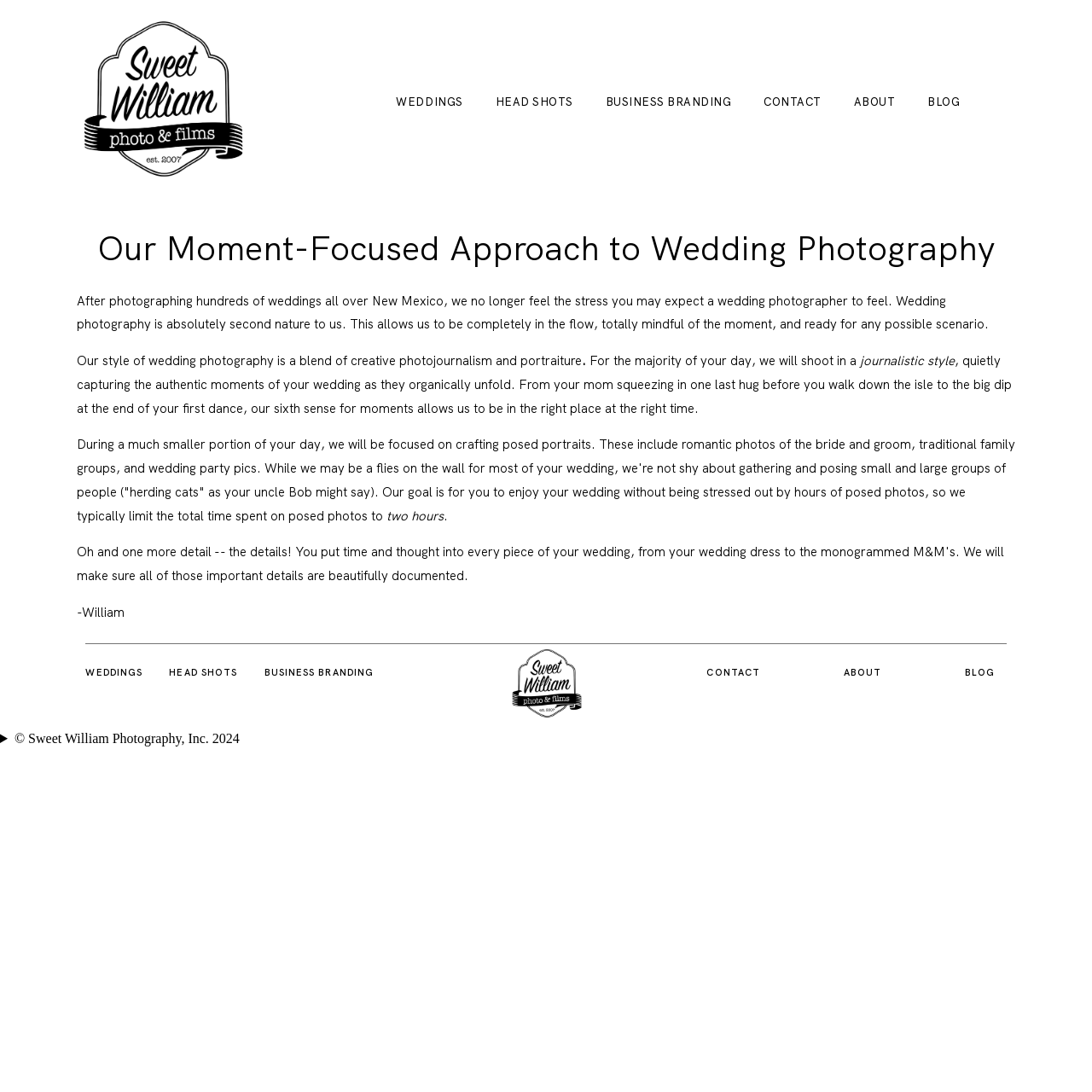Using the format (top-left x, top-left y, bottom-right x, bottom-right y), and given the element description, identify the bounding box coordinates within the screenshot: Head Shots

[0.464, 0.127, 0.536, 0.137]